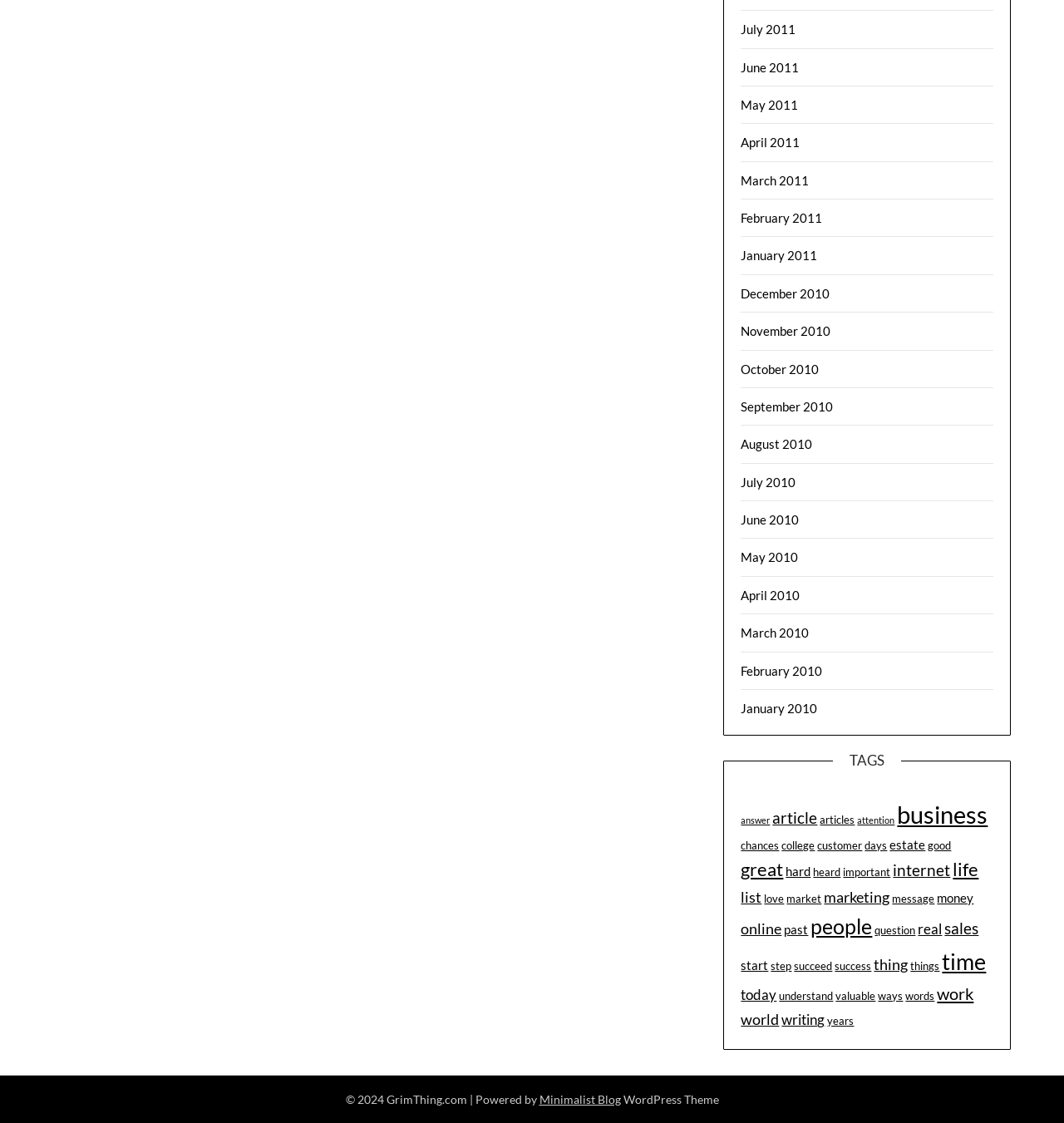Find the bounding box coordinates for the UI element that matches this description: "Testimonial".

None